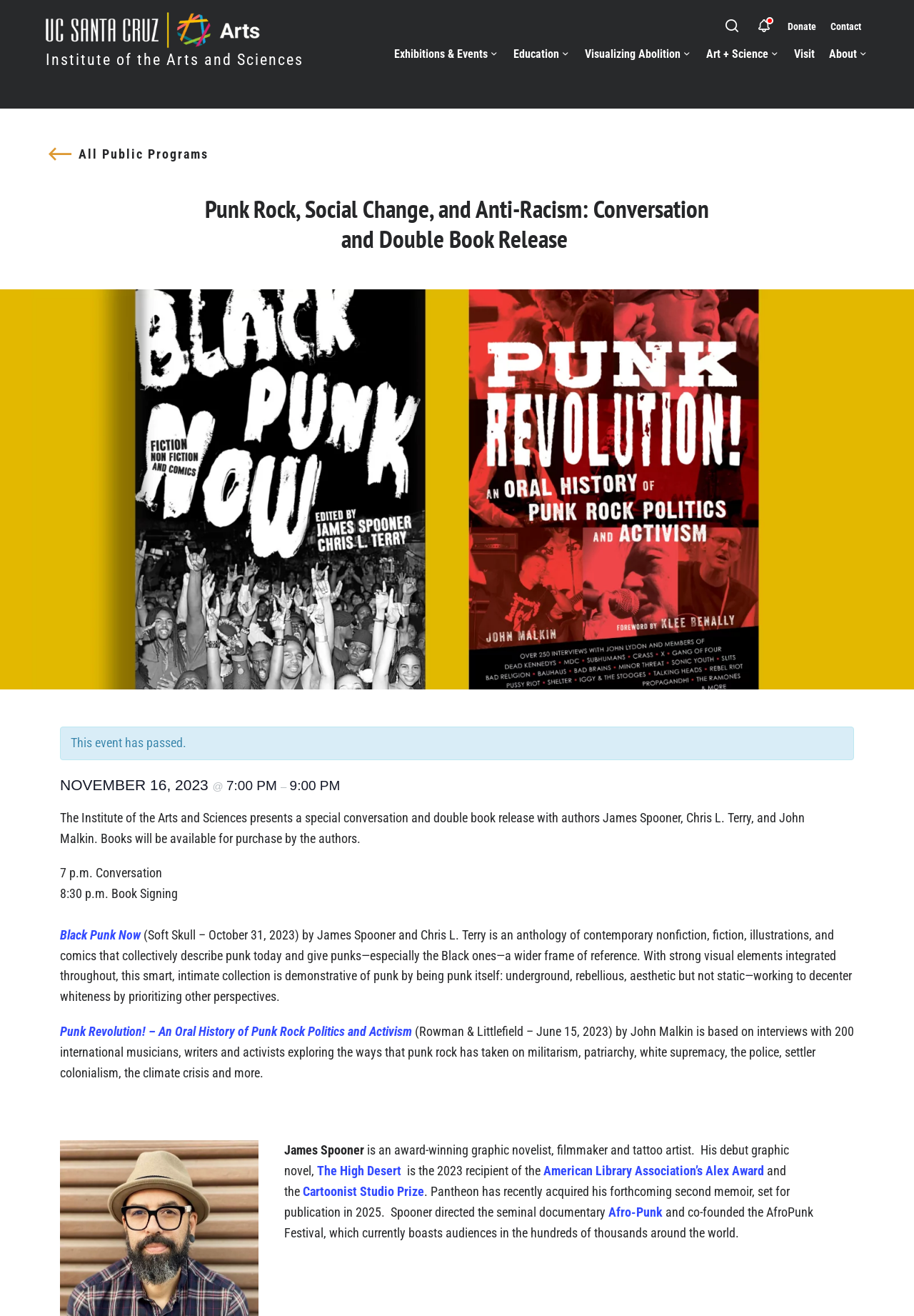From the given element description: "Afro-Punk", find the bounding box for the UI element. Provide the coordinates as four float numbers between 0 and 1, in the order [left, top, right, bottom].

[0.666, 0.915, 0.725, 0.927]